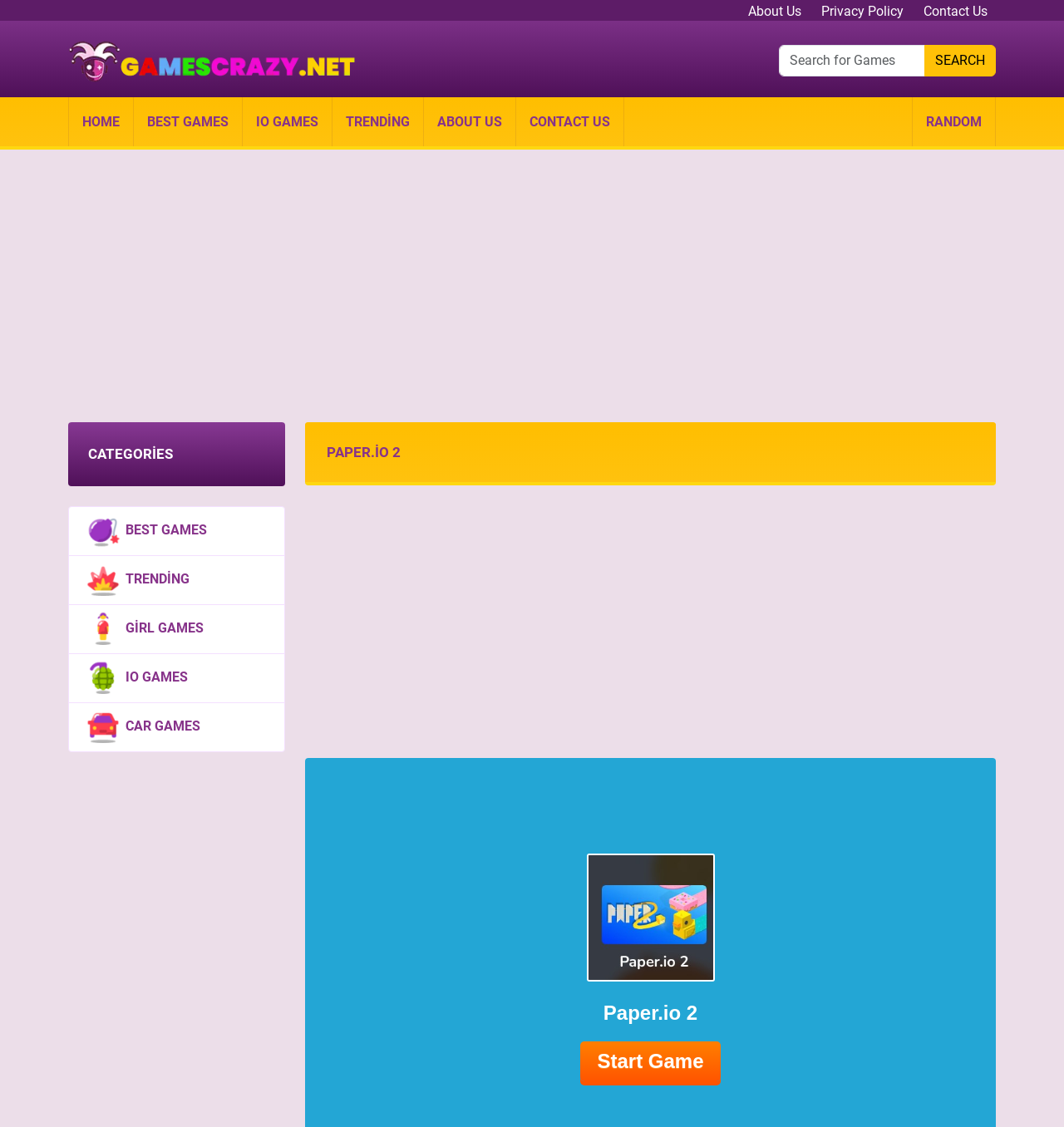What categories of games are available on this website?
Using the image as a reference, answer with just one word or a short phrase.

Best Games, Trending, IO Games, Girl Games, Car Games